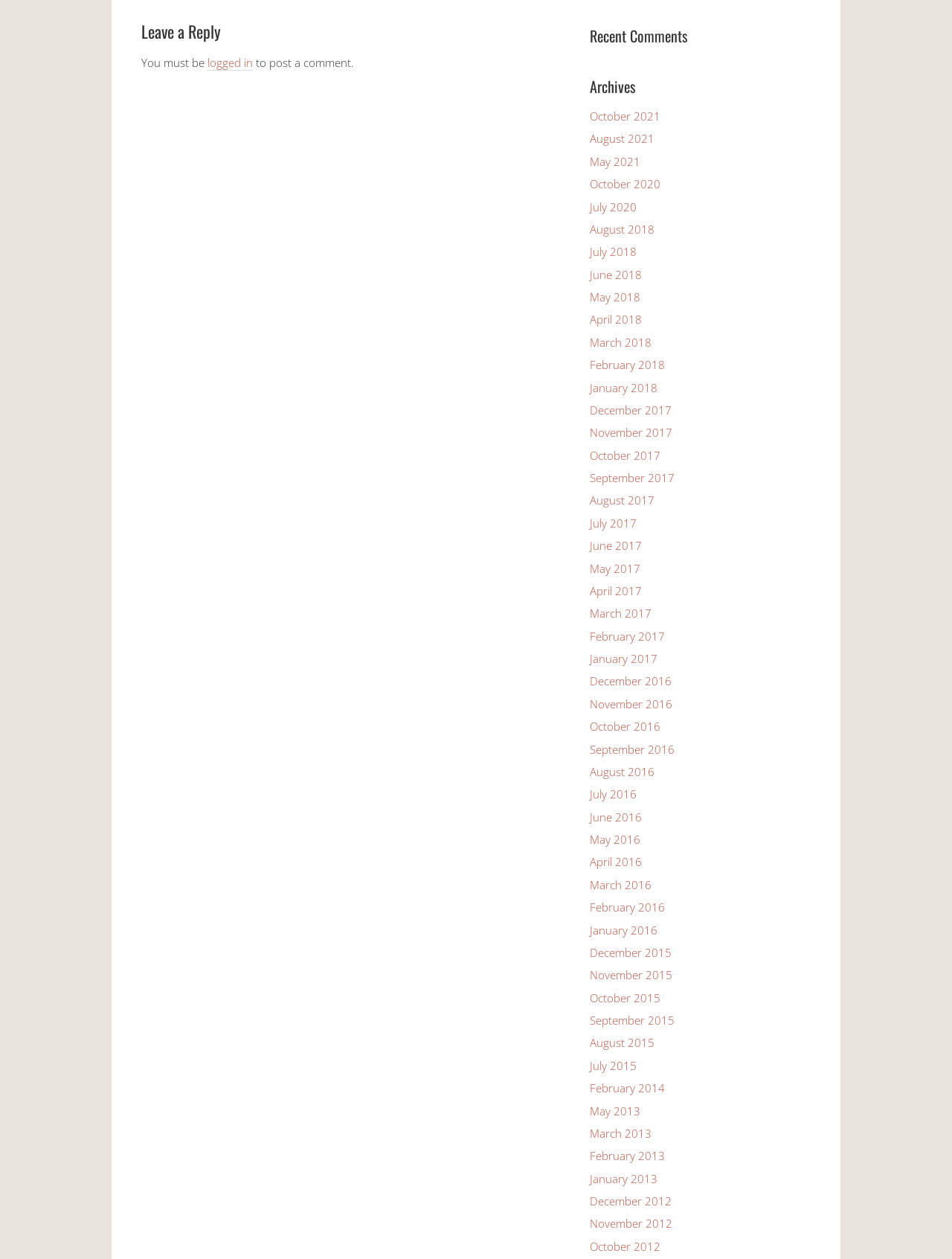Please answer the following question using a single word or phrase: 
What are the archives organized by?

Months and years